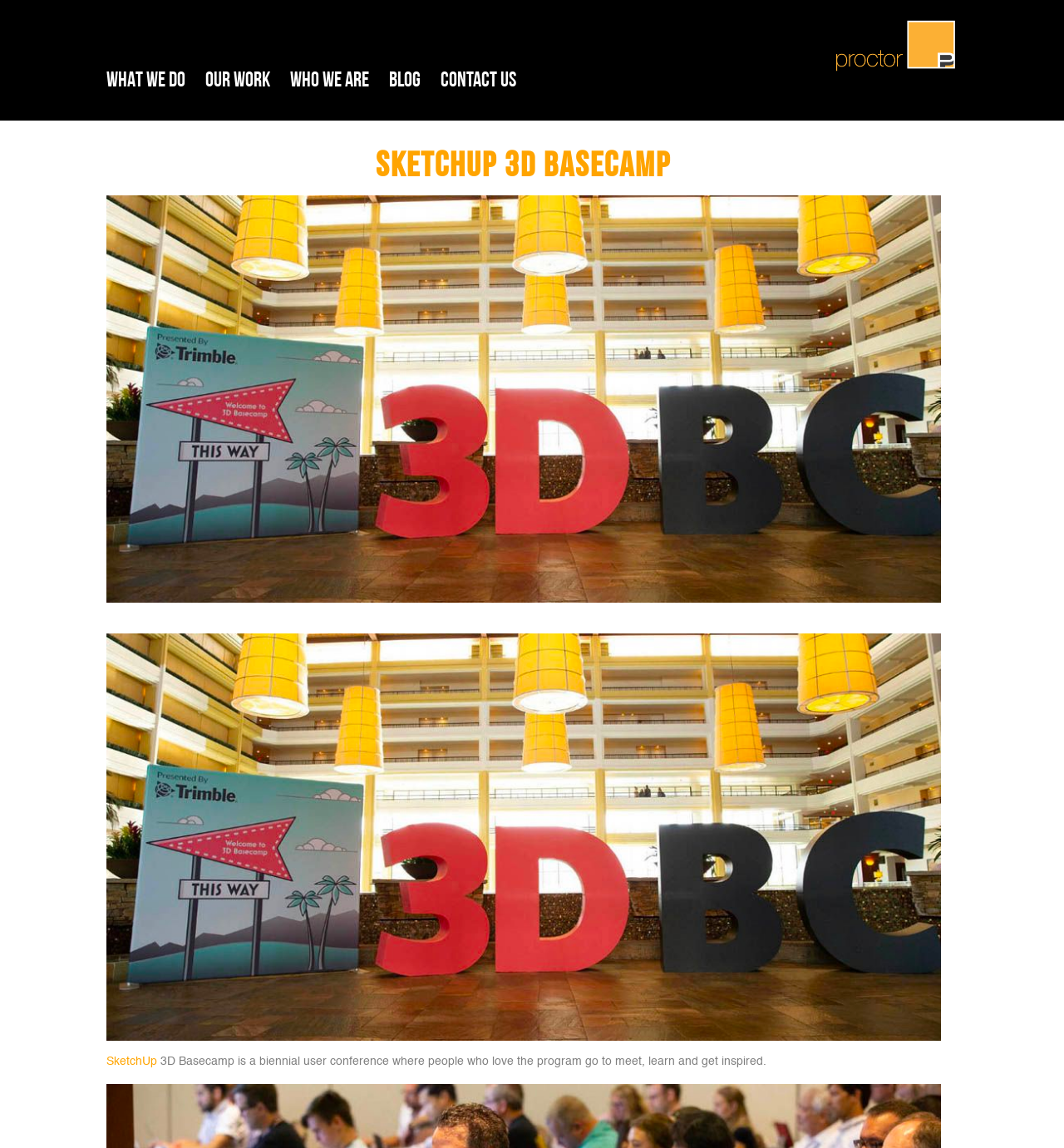How many main navigation links are there?
Refer to the image and respond with a one-word or short-phrase answer.

5